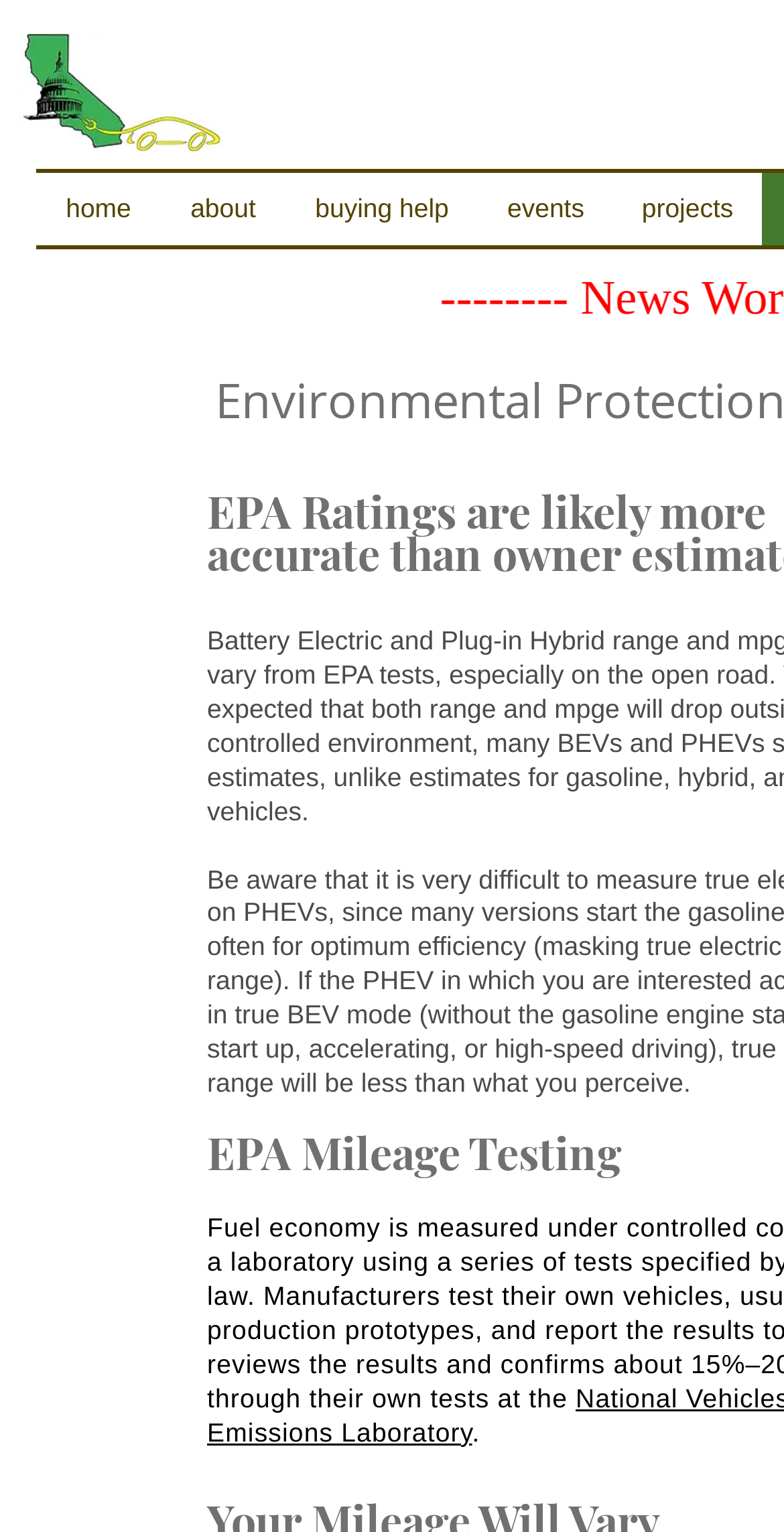Respond to the following question with a brief word or phrase:
What is the logo image filename?

SacEV+Logo.jpg